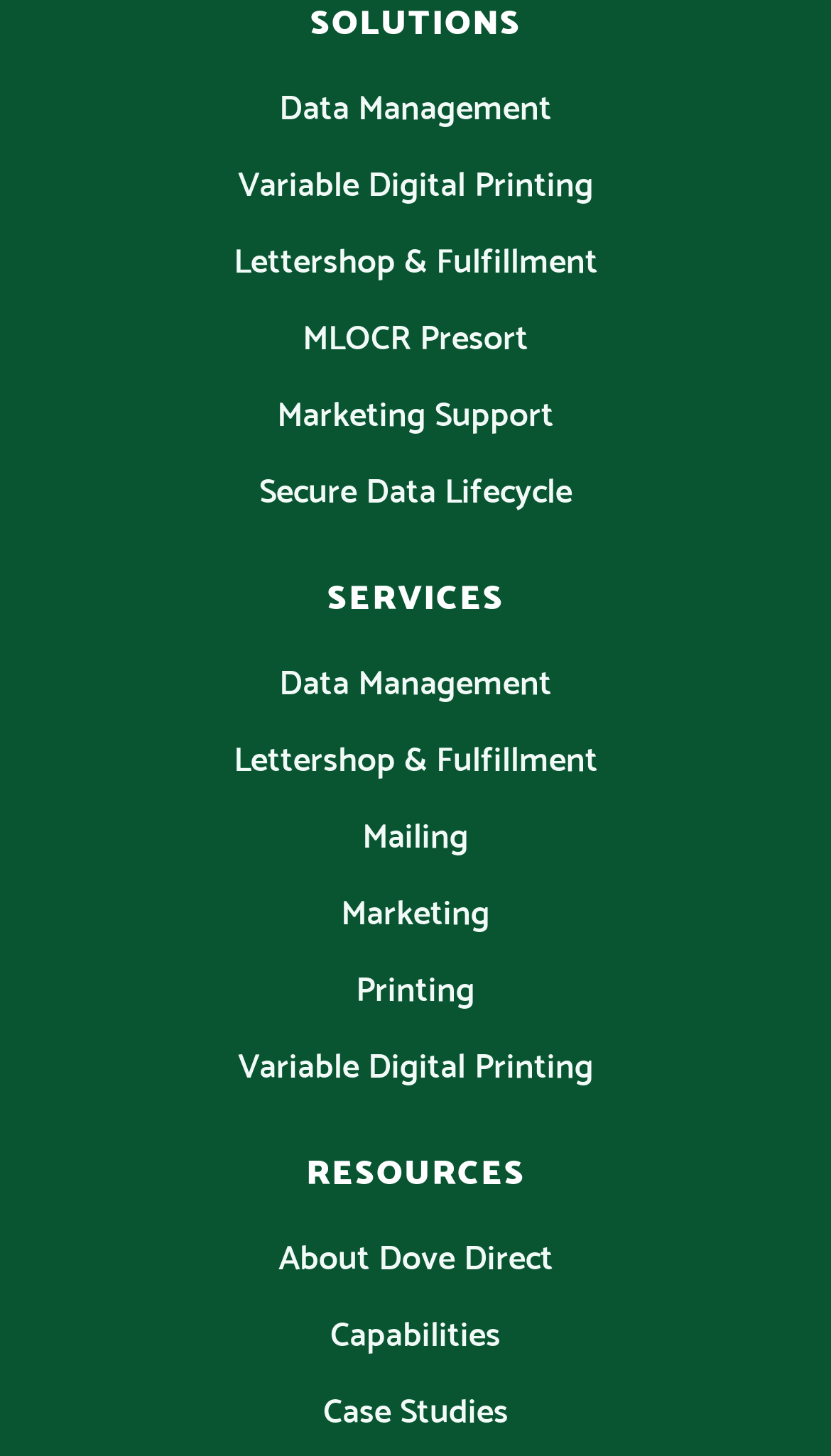Pinpoint the bounding box coordinates of the clickable area necessary to execute the following instruction: "listen to the radio". The coordinates should be given as four float numbers between 0 and 1, namely [left, top, right, bottom].

None